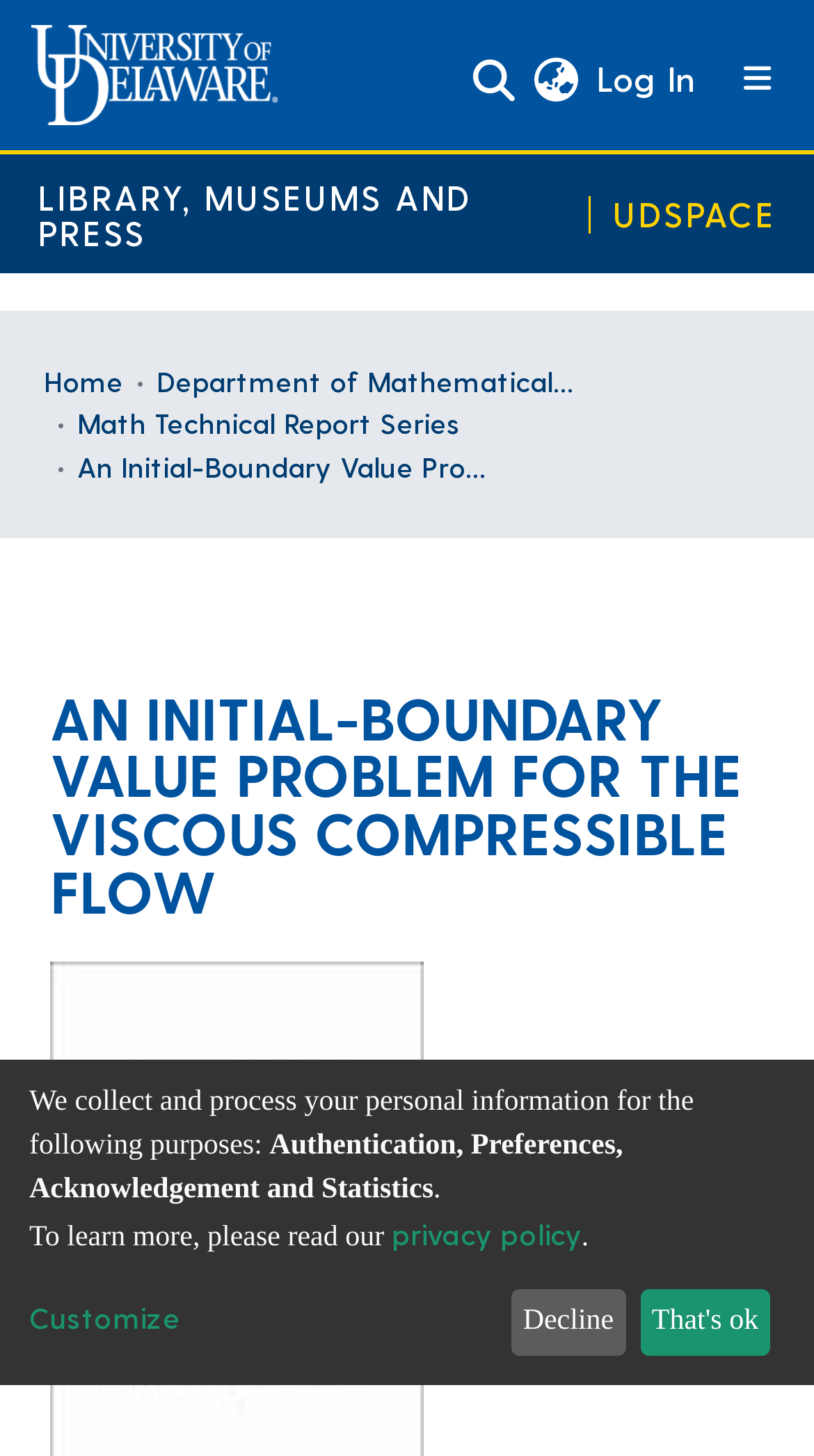Describe all the significant parts and information present on the webpage.

The webpage appears to be a research paper or academic article focused on an initial-boundary value problem for the viscous compressible flow. 

At the top of the page, there is a banner with the University of Delaware UD Logo on the left and links to "LIBRARY, MUSEUMS AND PRESS" and "UDSPACE" on the right. Below the banner, there is a navigation bar with a search function, language switch, log-in button, and a toggle navigation button.

On the left side of the page, there are links to "COMMUNITIES & COLLECTIONS", "ALL OF DSPACE", and "STATISTICS". Below these links, there is a breadcrumb navigation showing the path from "Home" to "Department of Mathematical Sciences" to "Math Technical Report Series".

The main content of the page is headed by a title "AN INITIAL-BOUNDARY VALUE PROBLEM FOR THE VISCOUS COMPRESSIBLE FLOW", which is centered near the top of the page. 

At the bottom of the page, there is a section discussing the collection and processing of personal information, with links to a privacy policy and a "Customize" option. There are also two buttons, "Decline" and "That's ok", likely related to the privacy policy.

There are no images on the page except for the University of Delaware UD Logo.